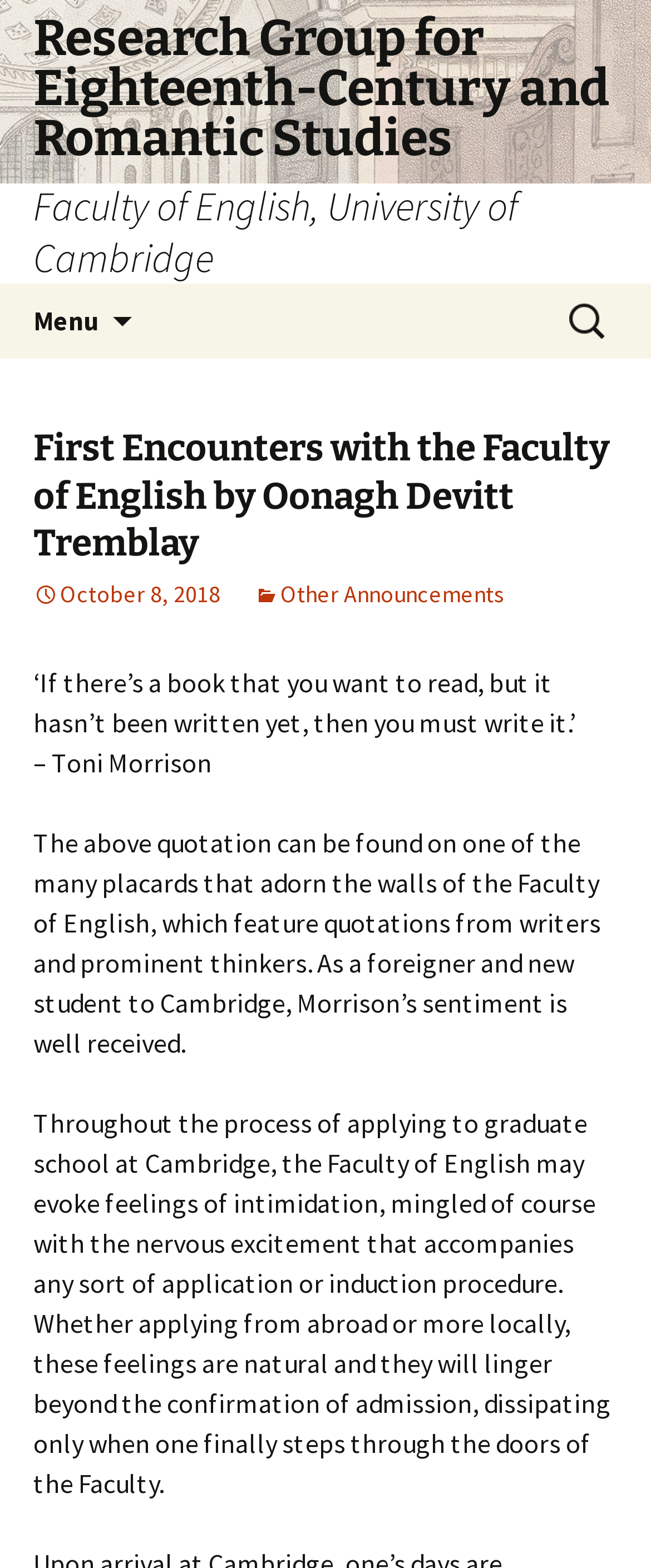What is the date of the blog post?
We need a detailed and meticulous answer to the question.

The date of the blog post can be found in the link element with the text ' October 8, 2018', which is located below the heading element with the text 'First Encounters with the Faculty of English by Oonagh Devitt Tremblay'.